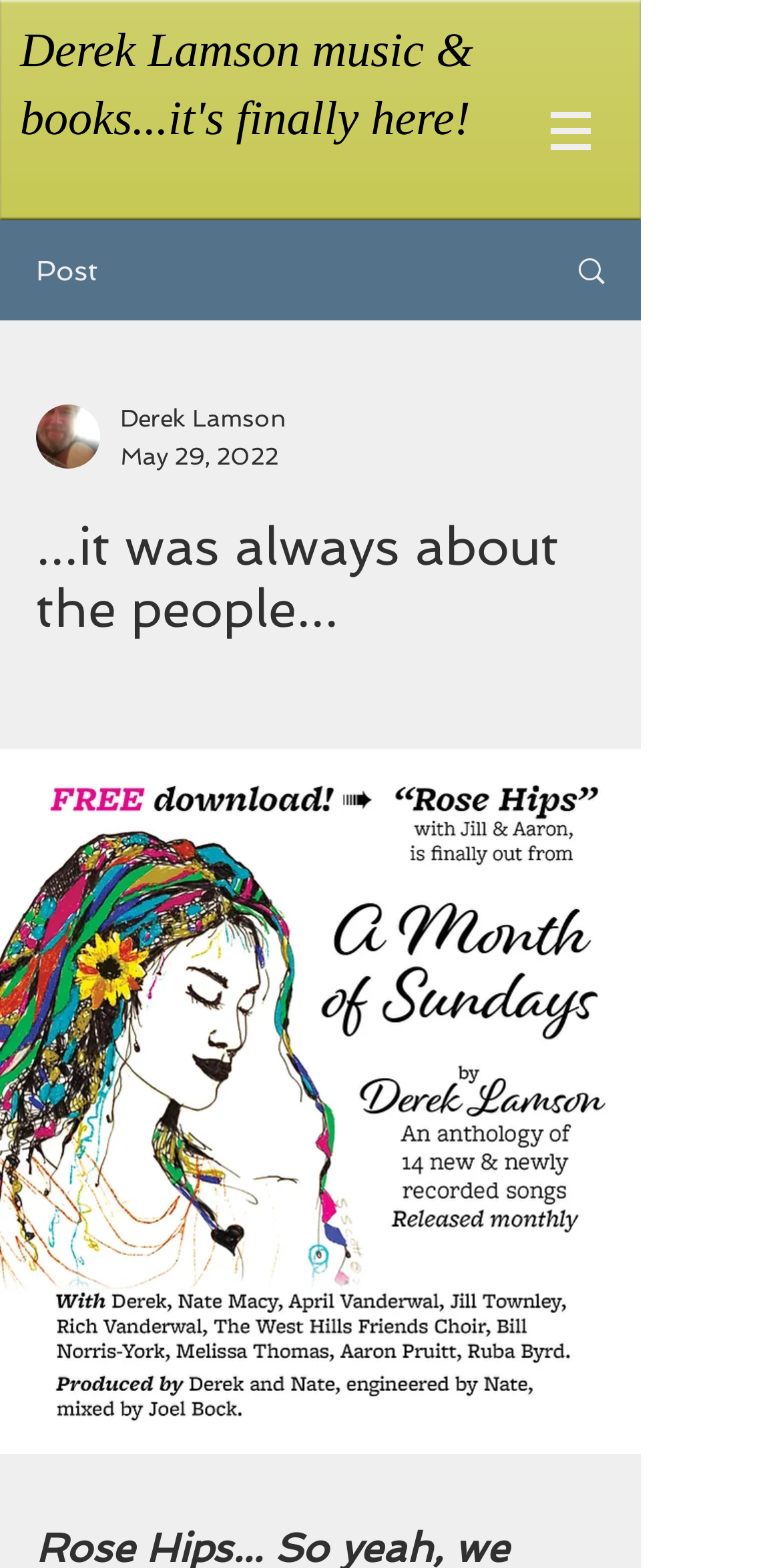How many images are on the webpage?
Based on the image, provide your answer in one word or phrase.

4